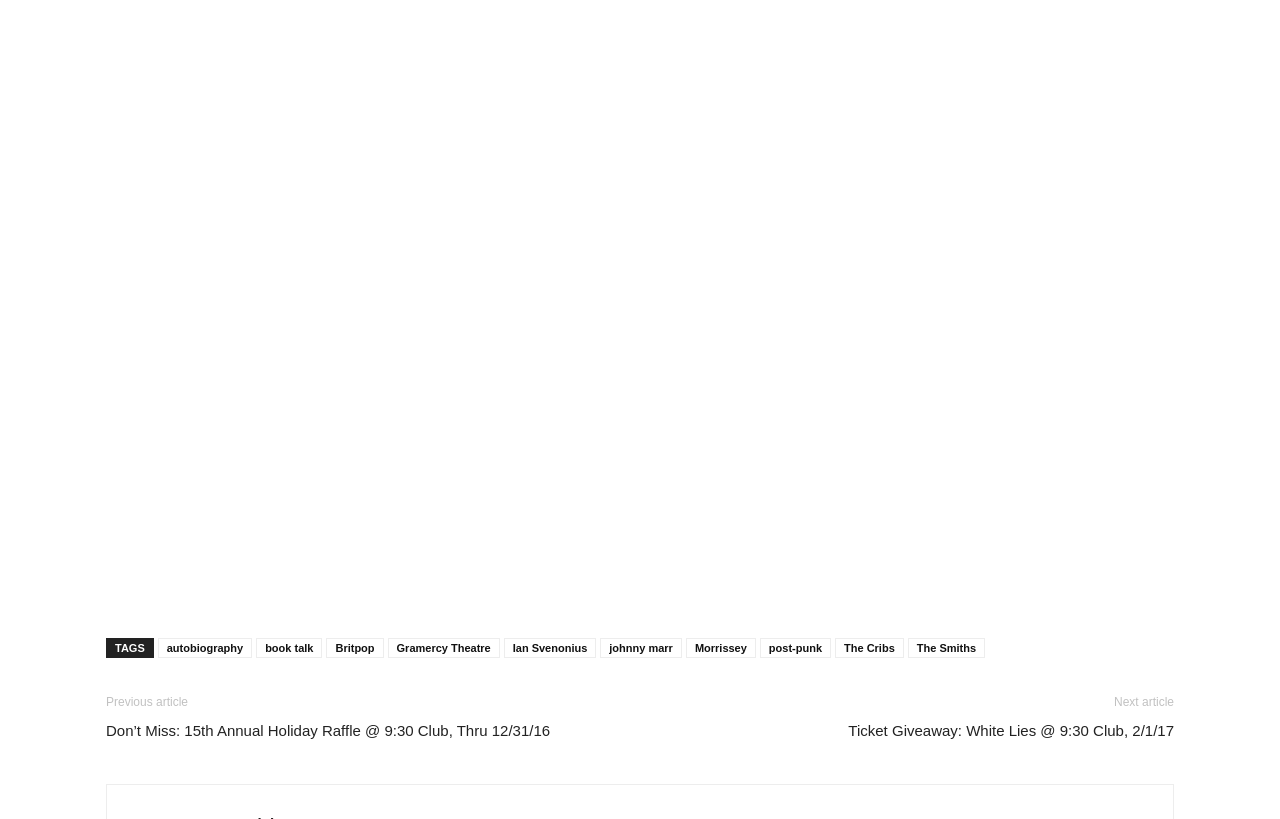Please identify the bounding box coordinates of the clickable region that I should interact with to perform the following instruction: "Click the 'Recreational Sailing' link". The coordinates should be expressed as four float numbers between 0 and 1, i.e., [left, top, right, bottom].

None